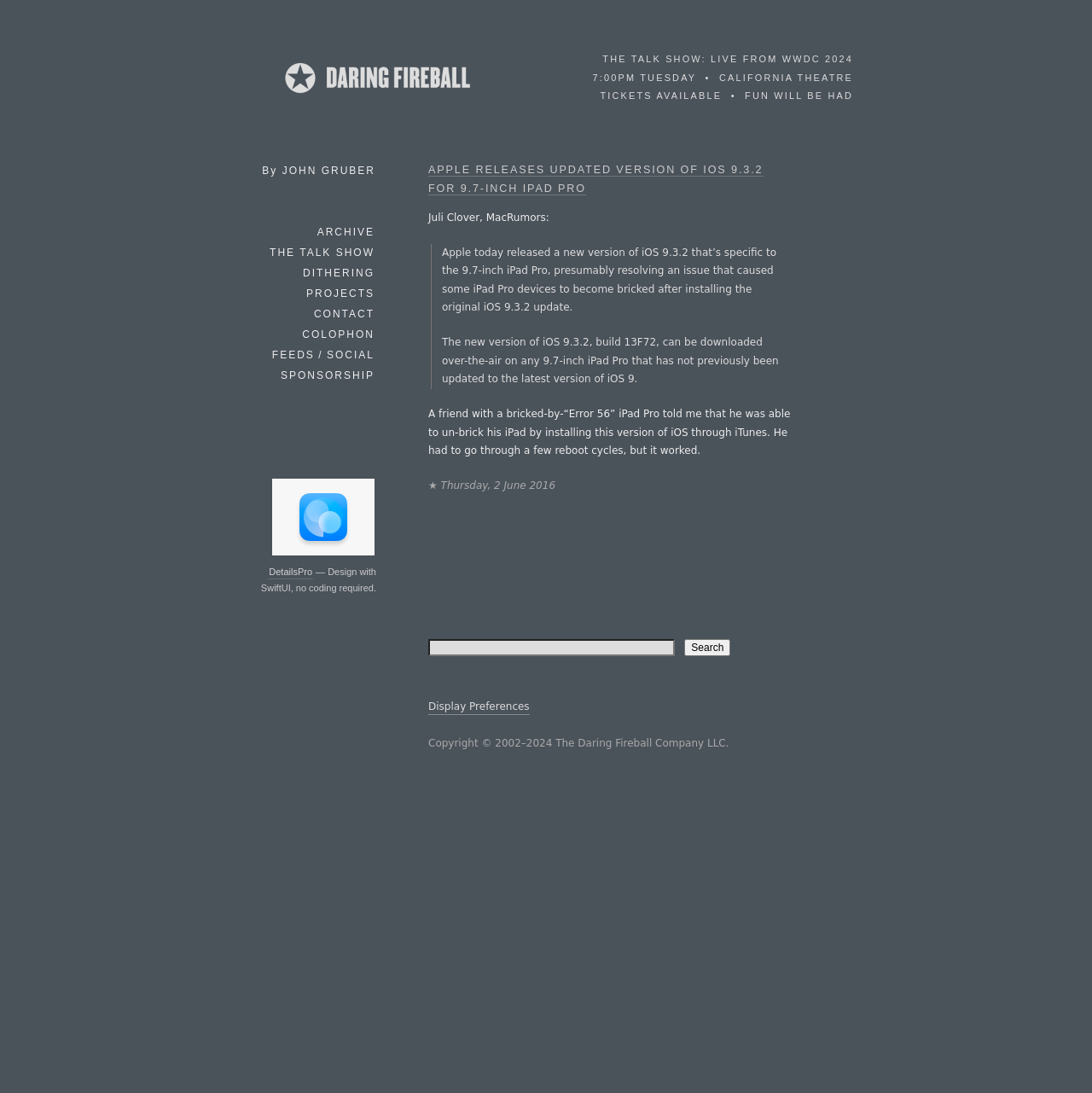Please identify the bounding box coordinates of the region to click in order to complete the task: "Read the ARCHIVE". The coordinates must be four float numbers between 0 and 1, specified as [left, top, right, bottom].

[0.29, 0.204, 0.344, 0.221]